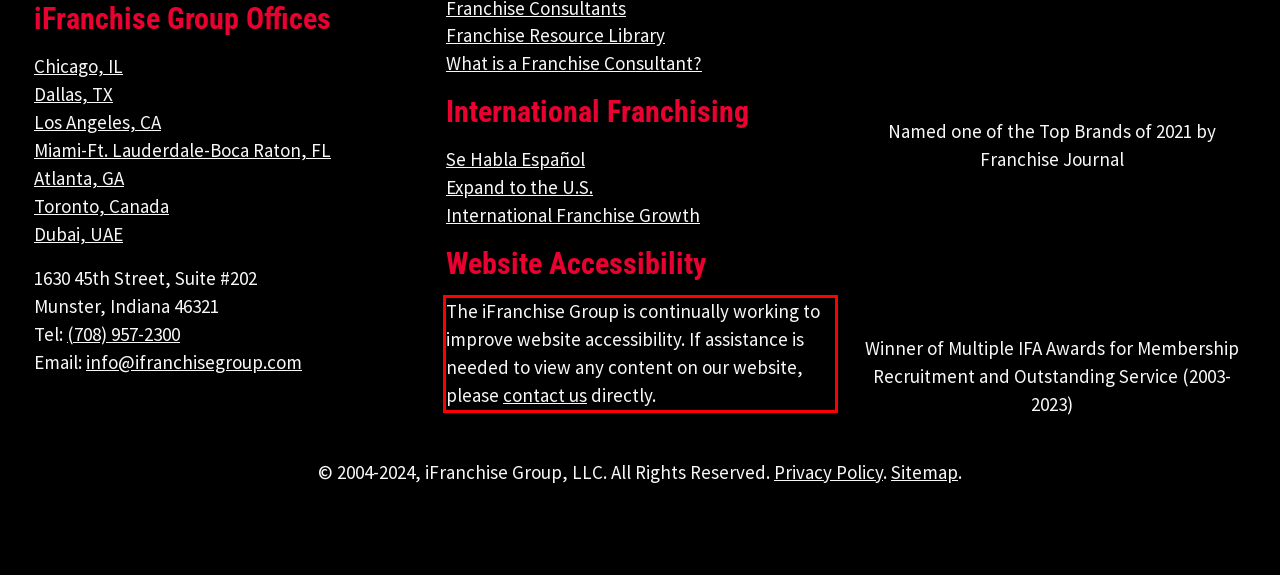Your task is to recognize and extract the text content from the UI element enclosed in the red bounding box on the webpage screenshot.

The iFranchise Group is continually working to improve website accessibility. If assistance is needed to view any content on our website, please contact us directly.